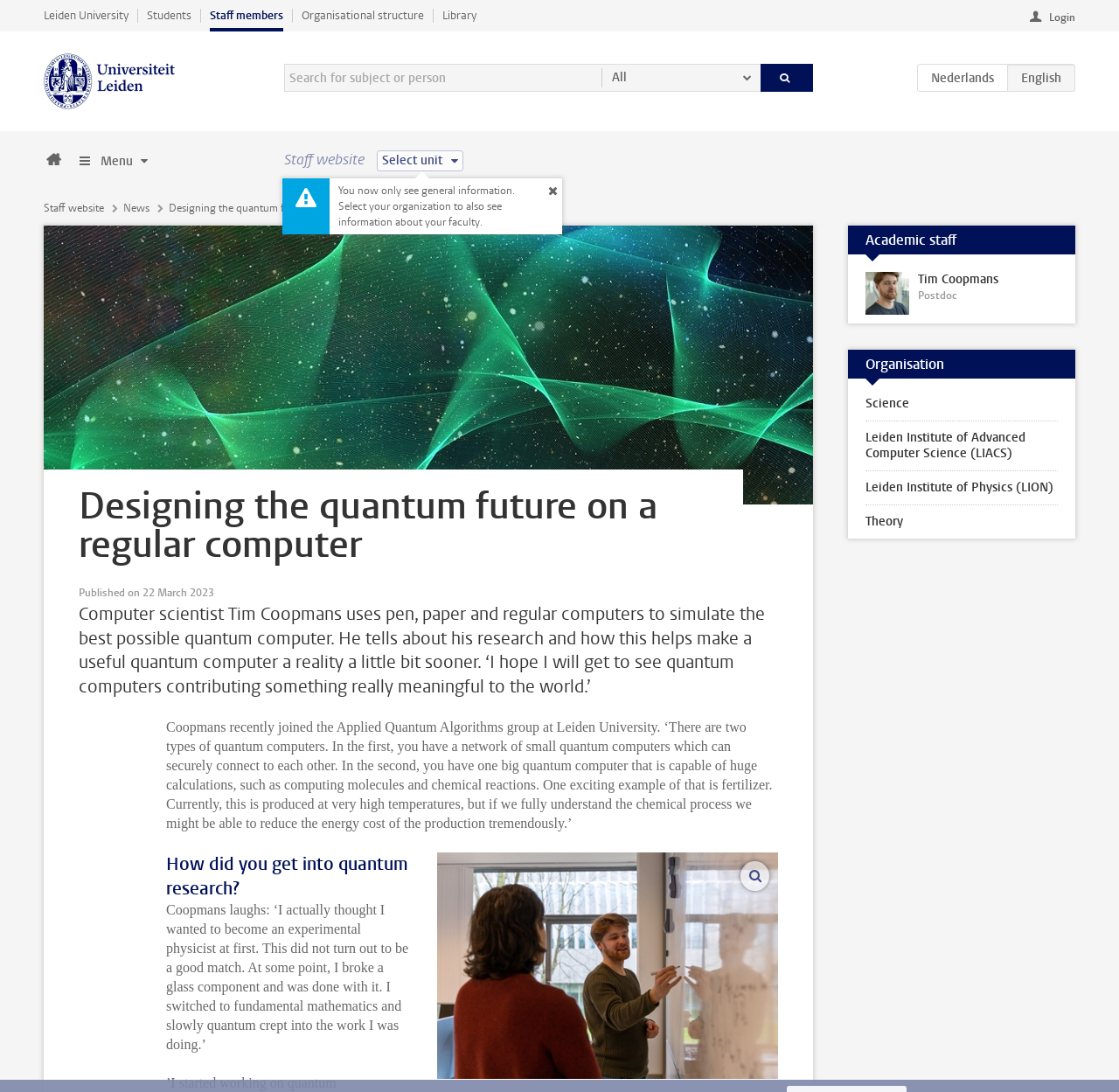What is the research topic of Tim Coopmans? Based on the screenshot, please respond with a single word or phrase.

Quantum computer